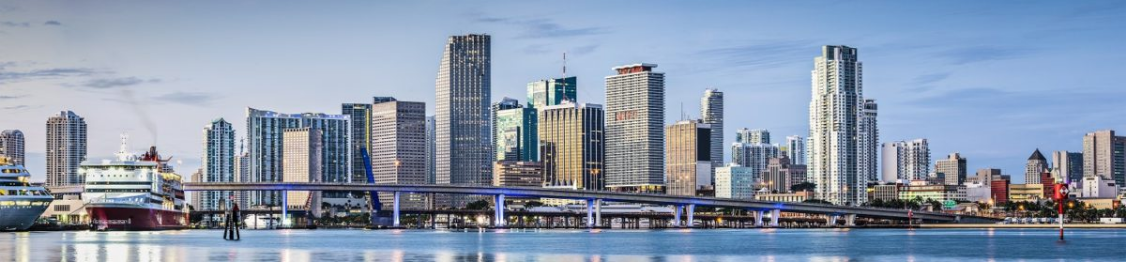What connects different parts of the urban landscape?
Refer to the image and provide a one-word or short phrase answer.

a bridge